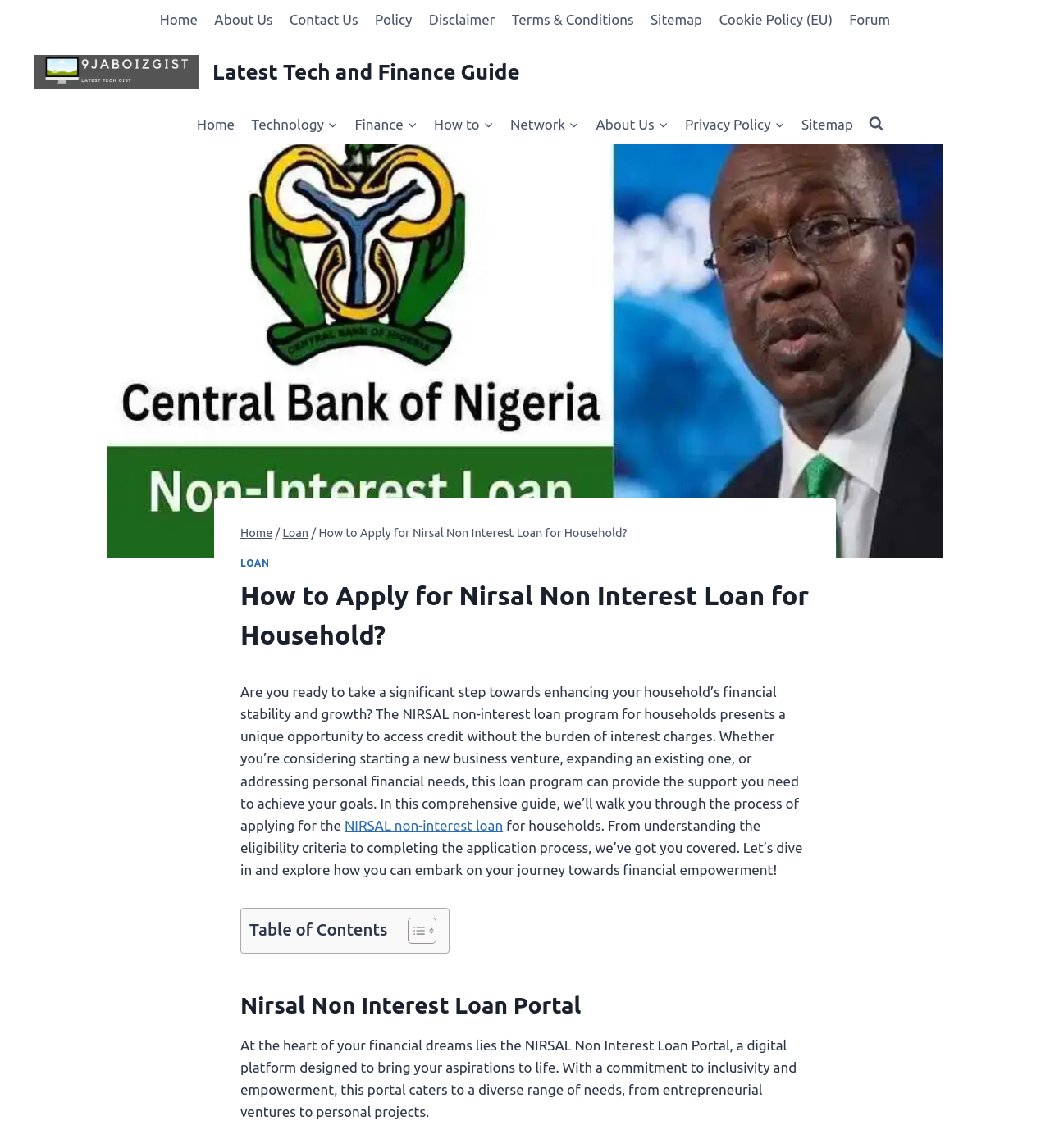Locate and provide the bounding box coordinates for the HTML element that matches this description: "Home".

[0.229, 0.459, 0.26, 0.47]